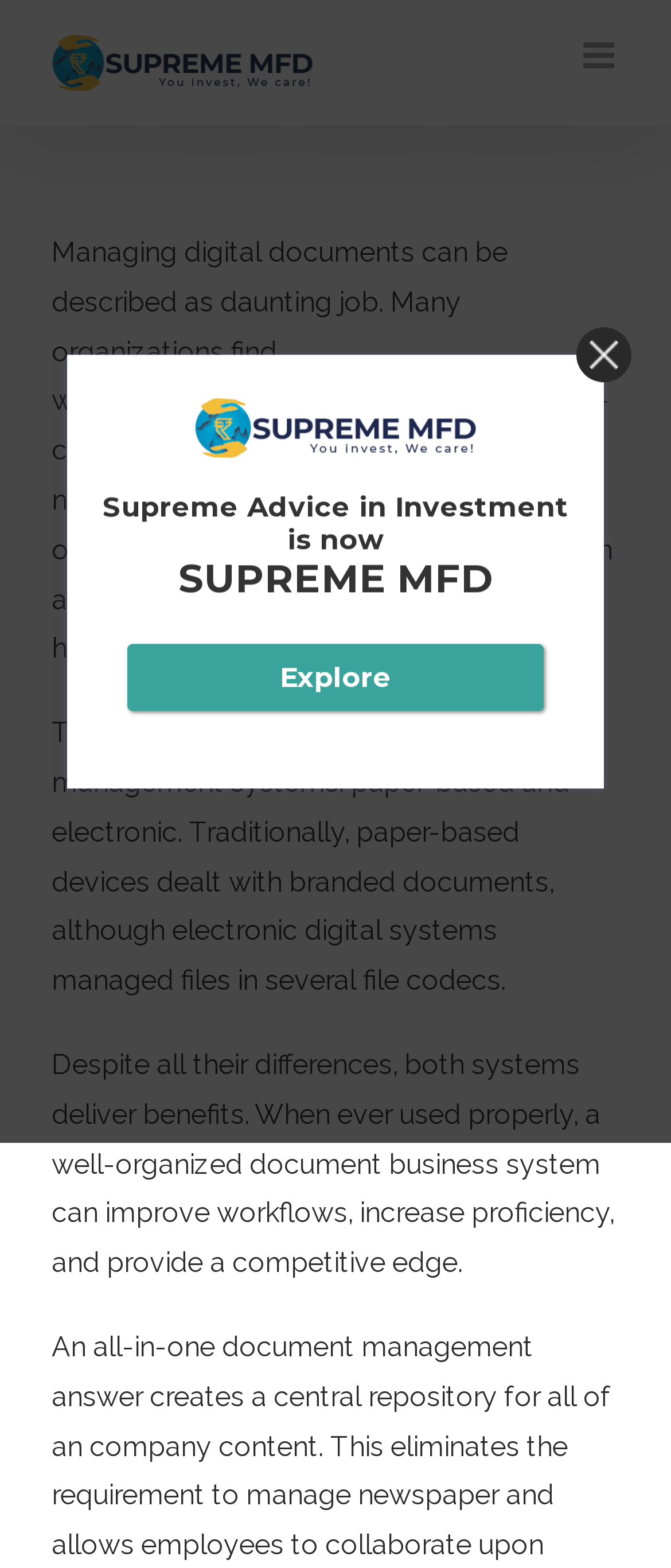For the given element description aria-label="Toggle mobile menu", determine the bounding box coordinates of the UI element. The coordinates should follow the format (top-left x, top-left y, bottom-right x, bottom-right y) and be within the range of 0 to 1.

[0.869, 0.024, 0.923, 0.047]